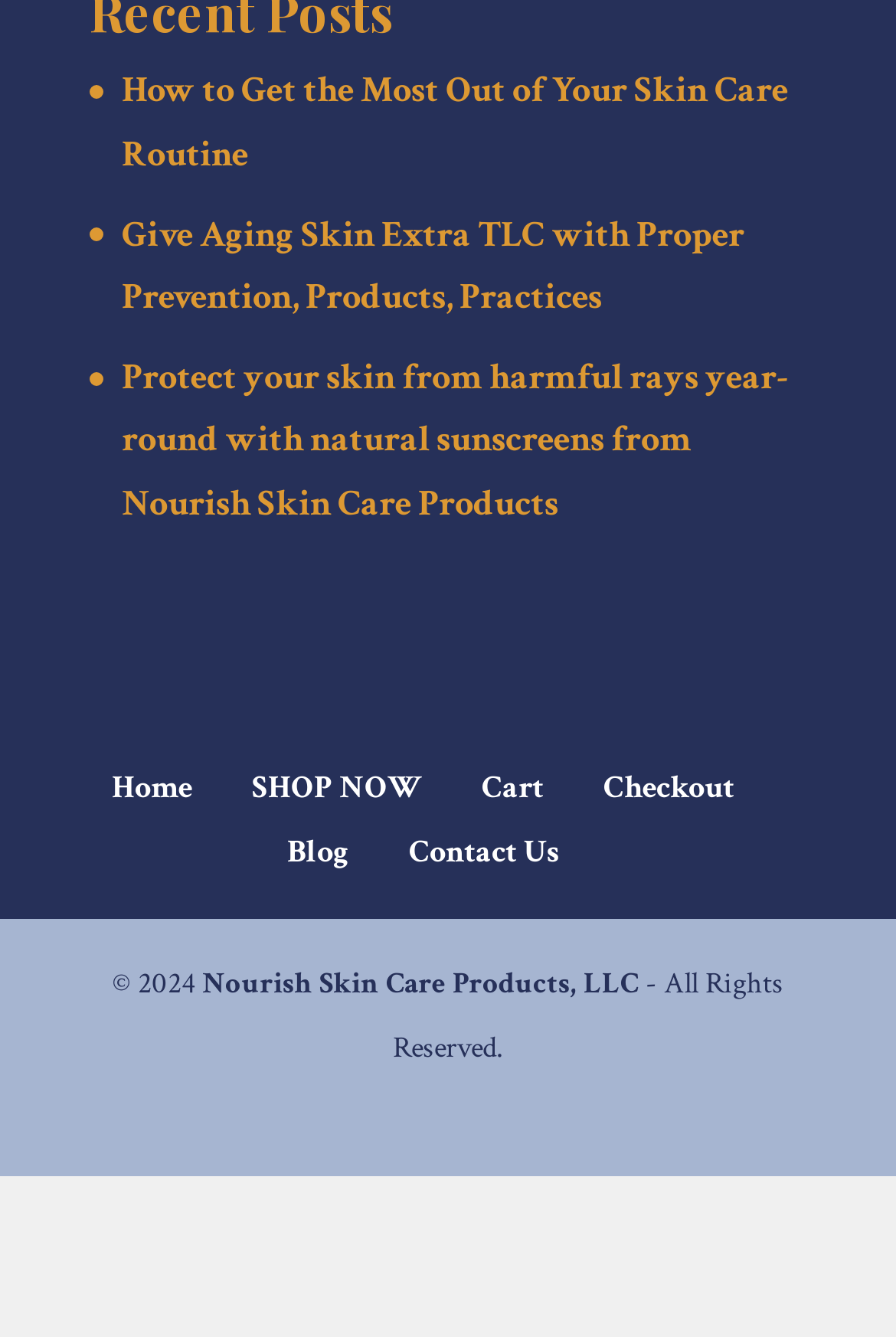Determine the bounding box coordinates of the clickable region to carry out the instruction: "Shop now".

[0.281, 0.574, 0.471, 0.605]